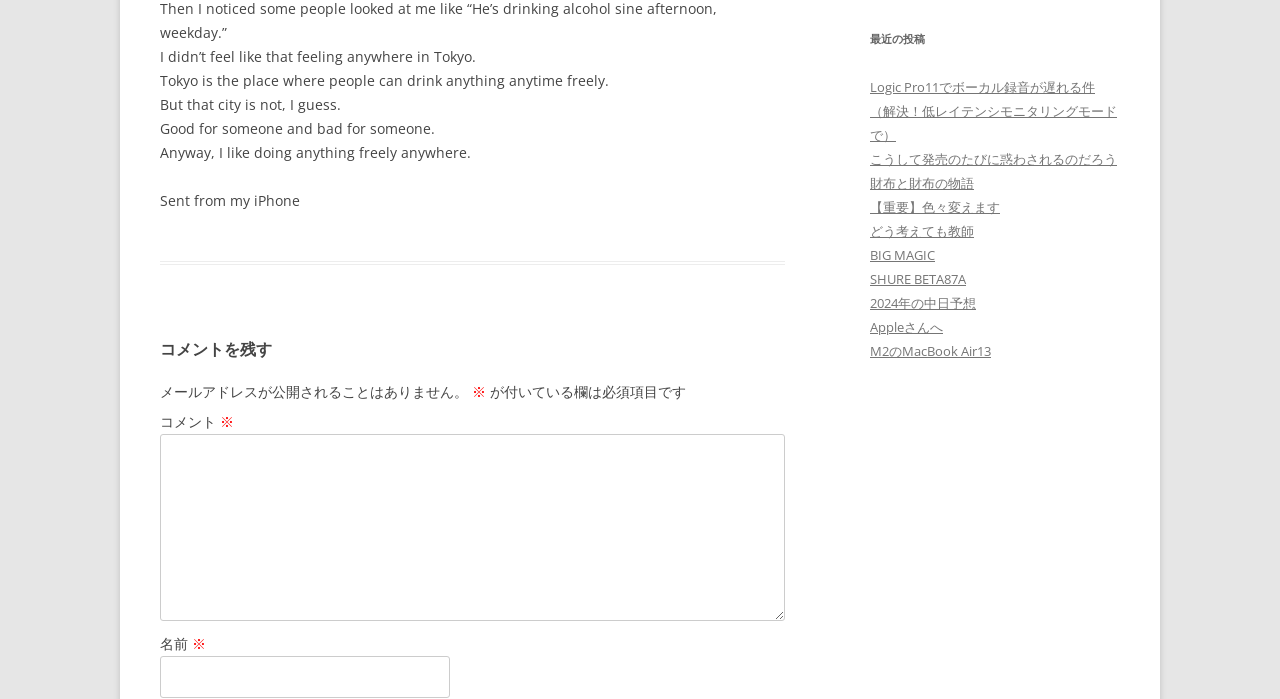Find and provide the bounding box coordinates for the UI element described here: "こうして発売のたびに惑わされるのだろう". The coordinates should be given as four float numbers between 0 and 1: [left, top, right, bottom].

[0.68, 0.214, 0.873, 0.24]